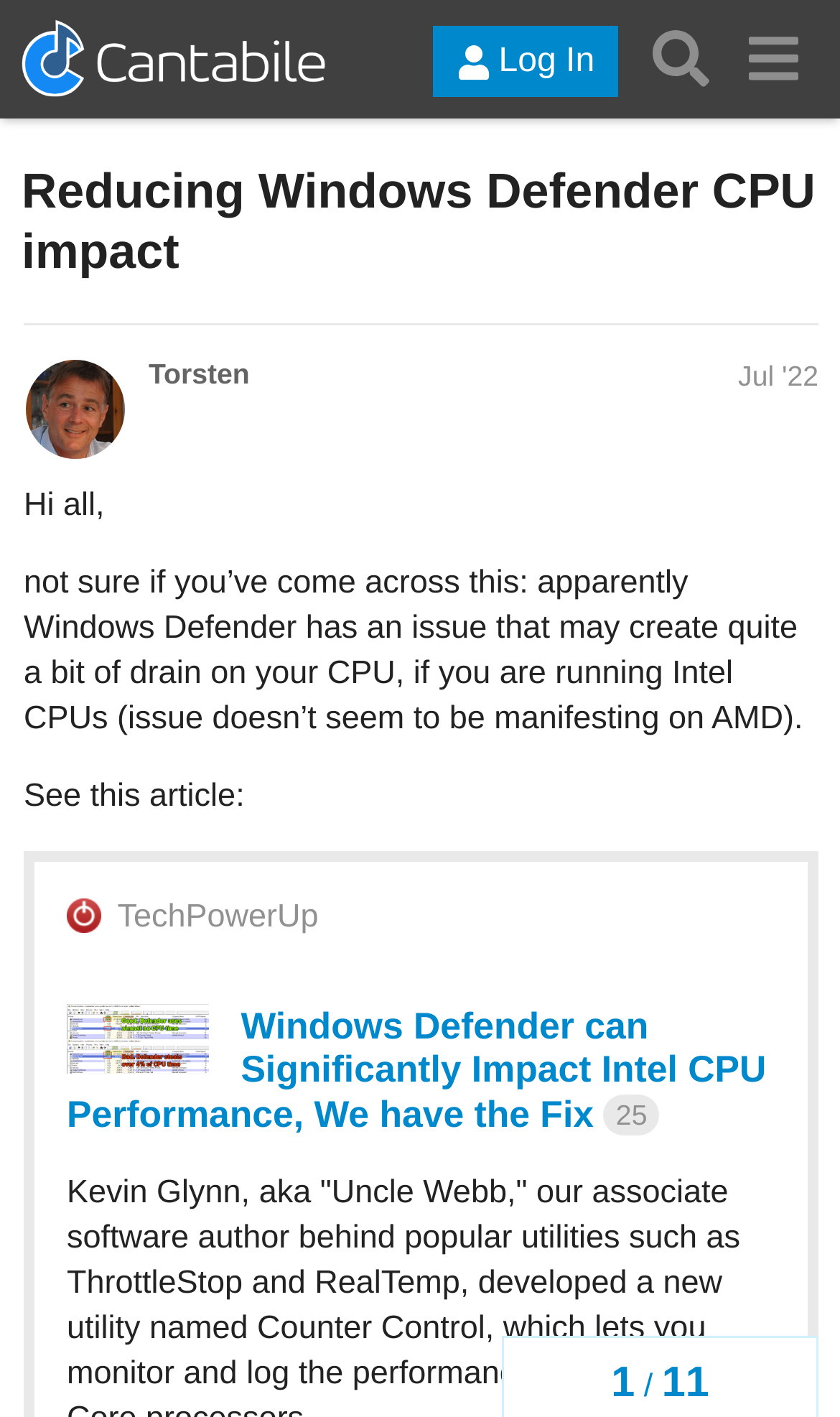How many clicks does the article have?
Refer to the image and provide a one-word or short phrase answer.

25